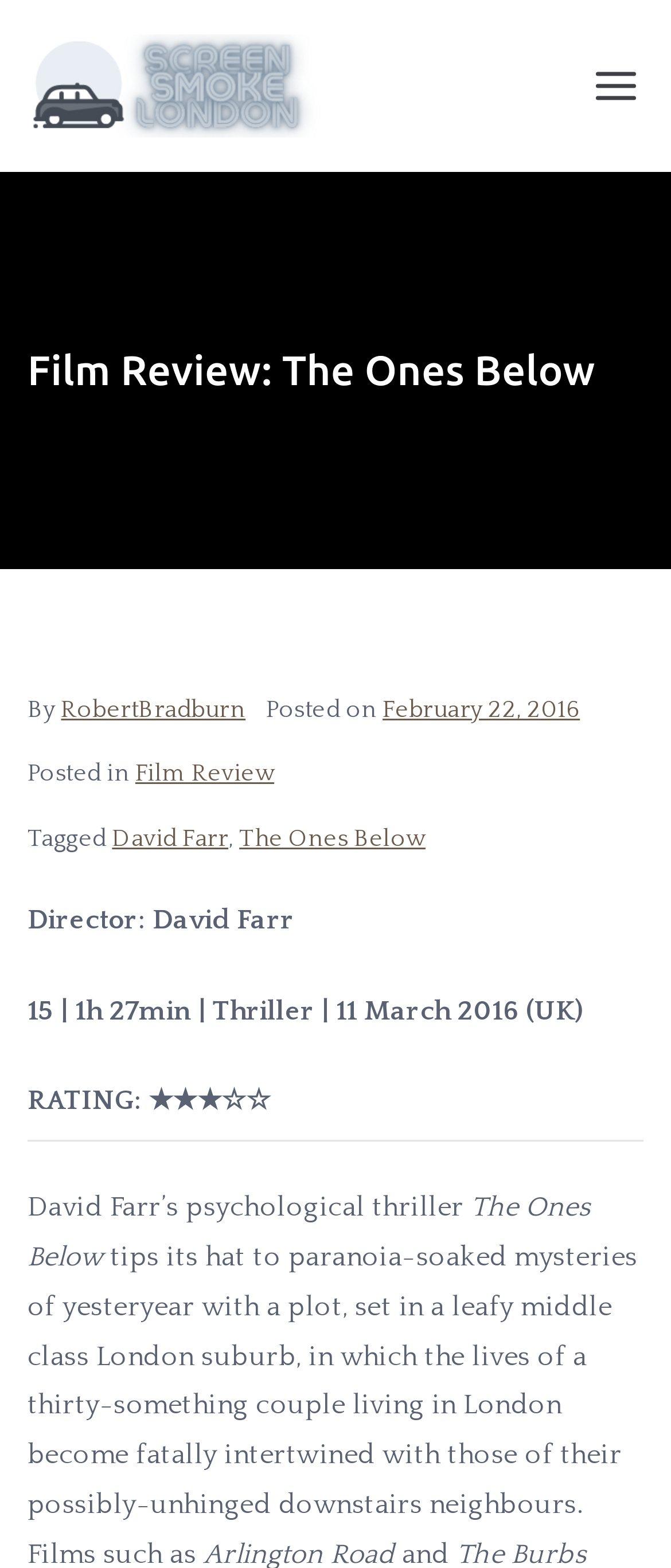Who is the director of the movie?
Refer to the image and provide a one-word or short phrase answer.

David Farr